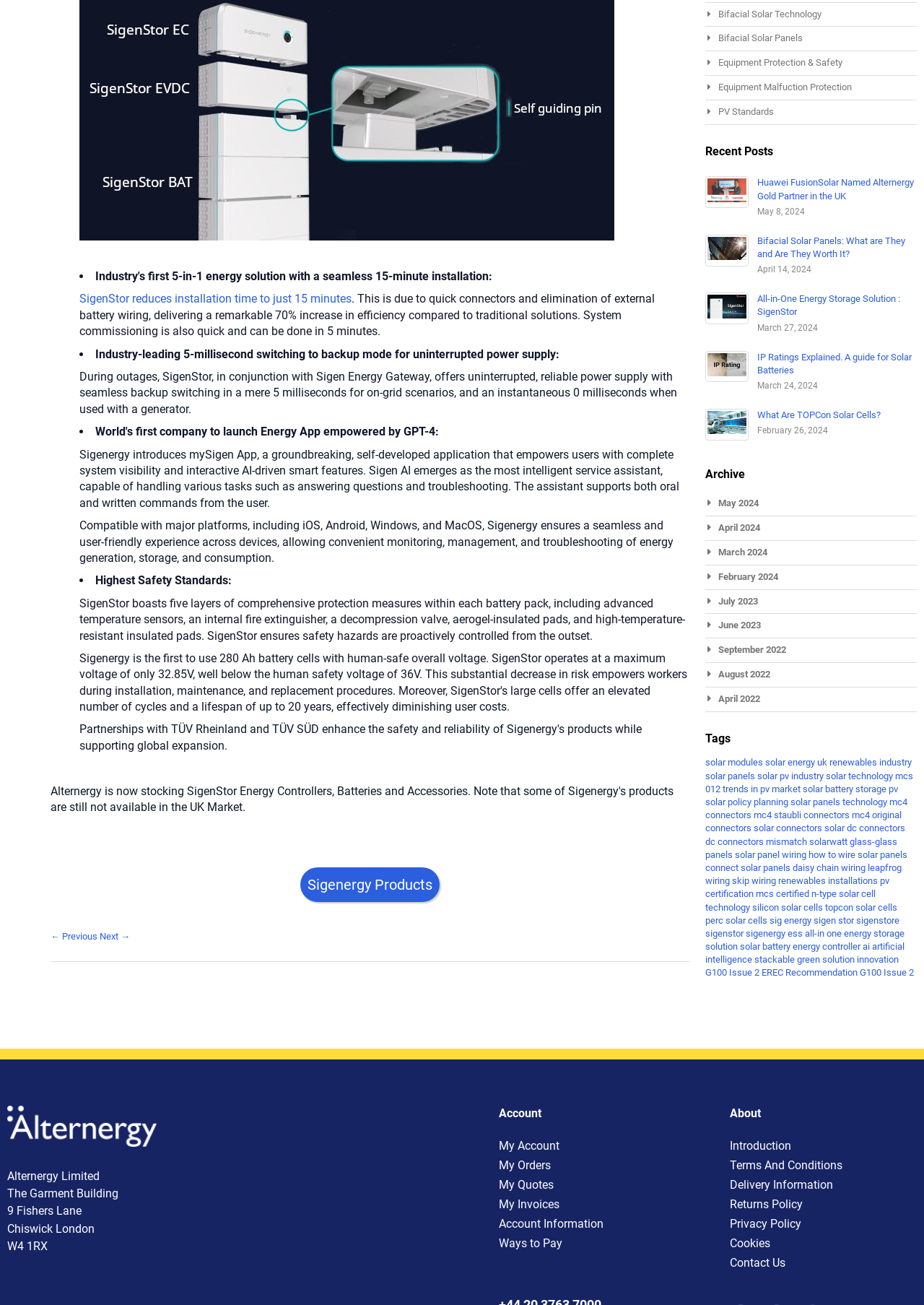What is SigenStor?
Please look at the screenshot and answer using one word or phrase.

Energy Storage Solution